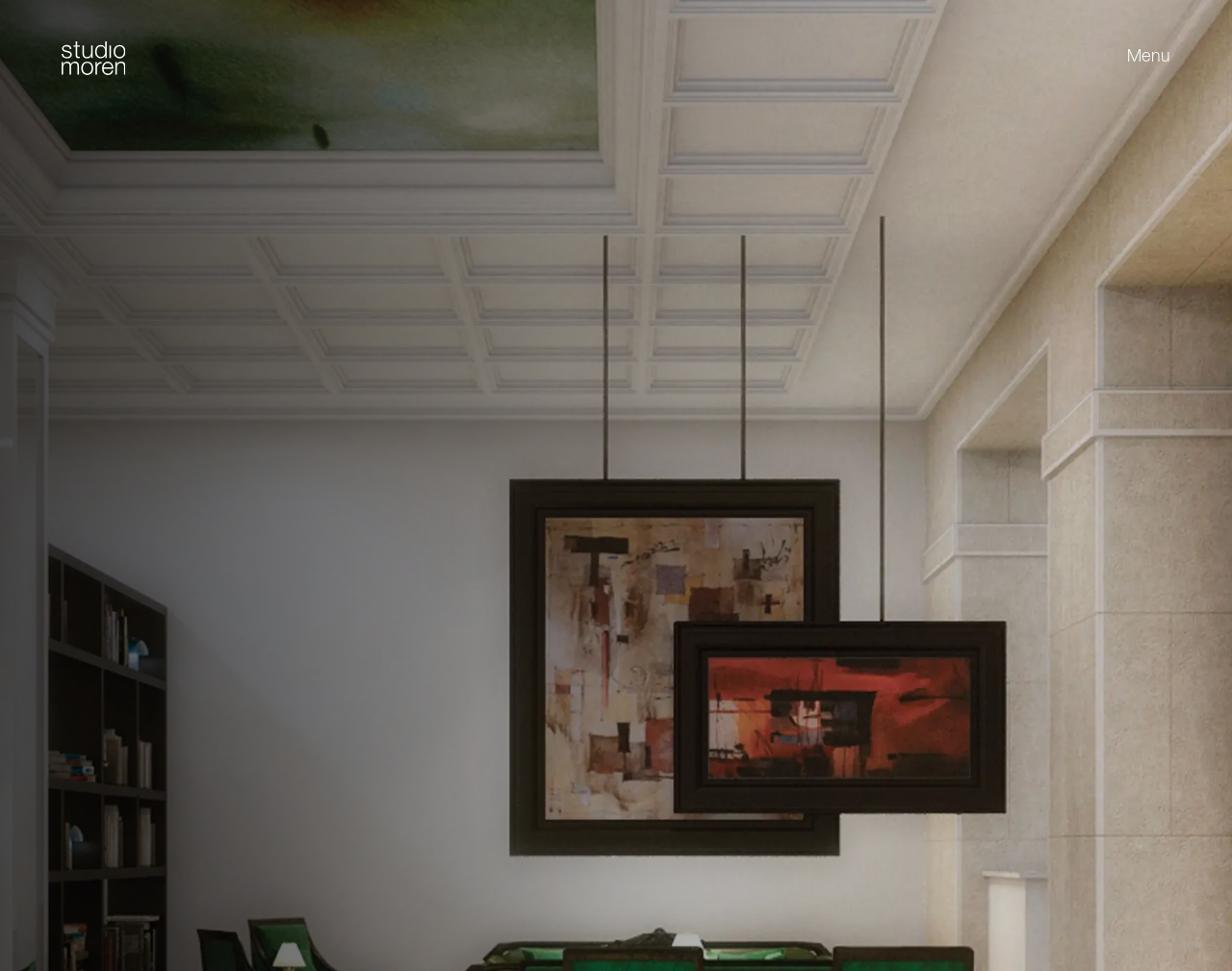Please provide the bounding box coordinate of the region that matches the element description: About. Coordinates should be in the format (top-left x, top-left y, bottom-right x, bottom-right y) and all values should be between 0 and 1.

[0.05, 0.971, 0.186, 0.999]